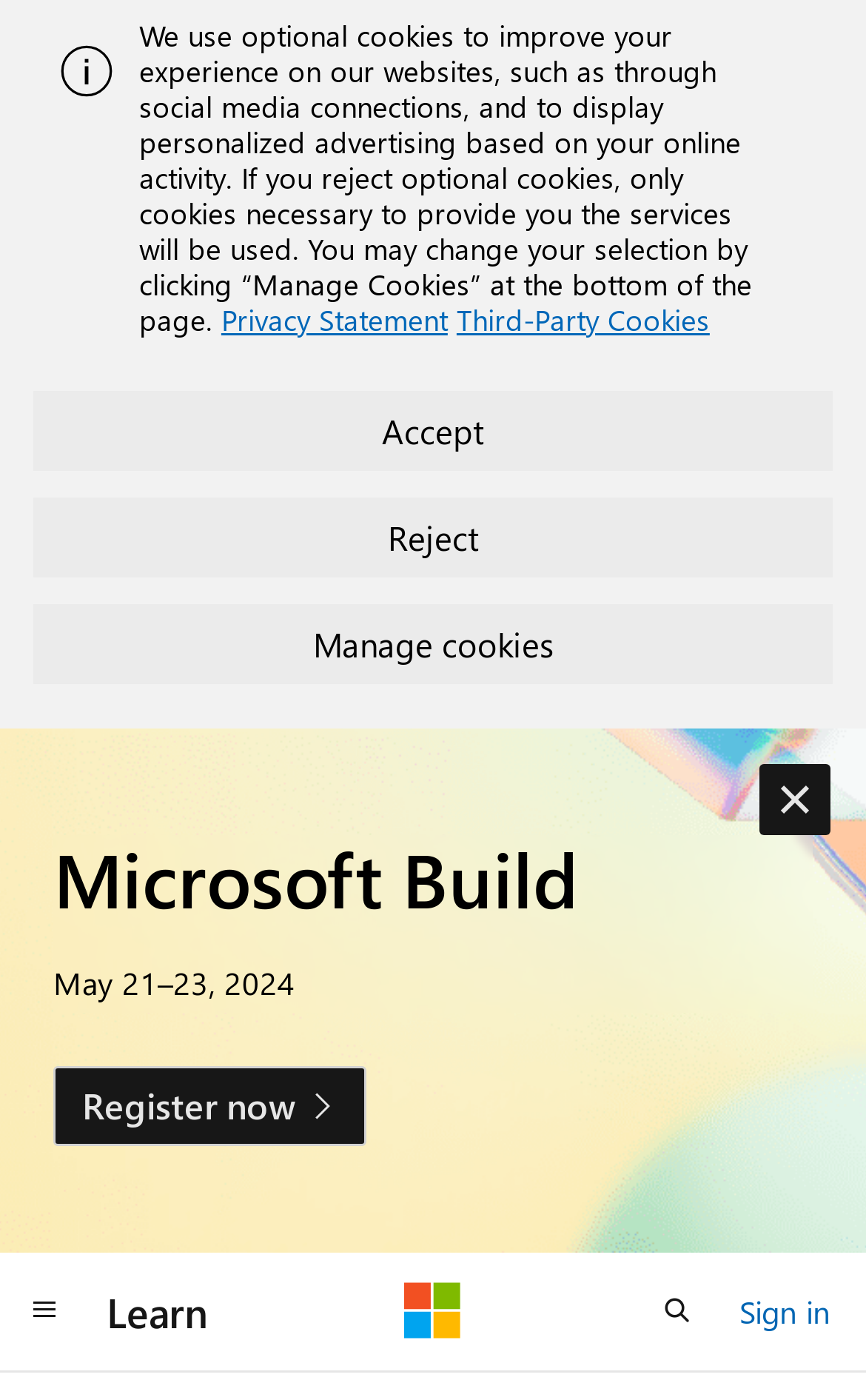Identify the bounding box for the described UI element. Provide the coordinates in (top-left x, top-left y, bottom-right x, bottom-right y) format with values ranging from 0 to 1: Sign in

[0.854, 0.916, 0.959, 0.957]